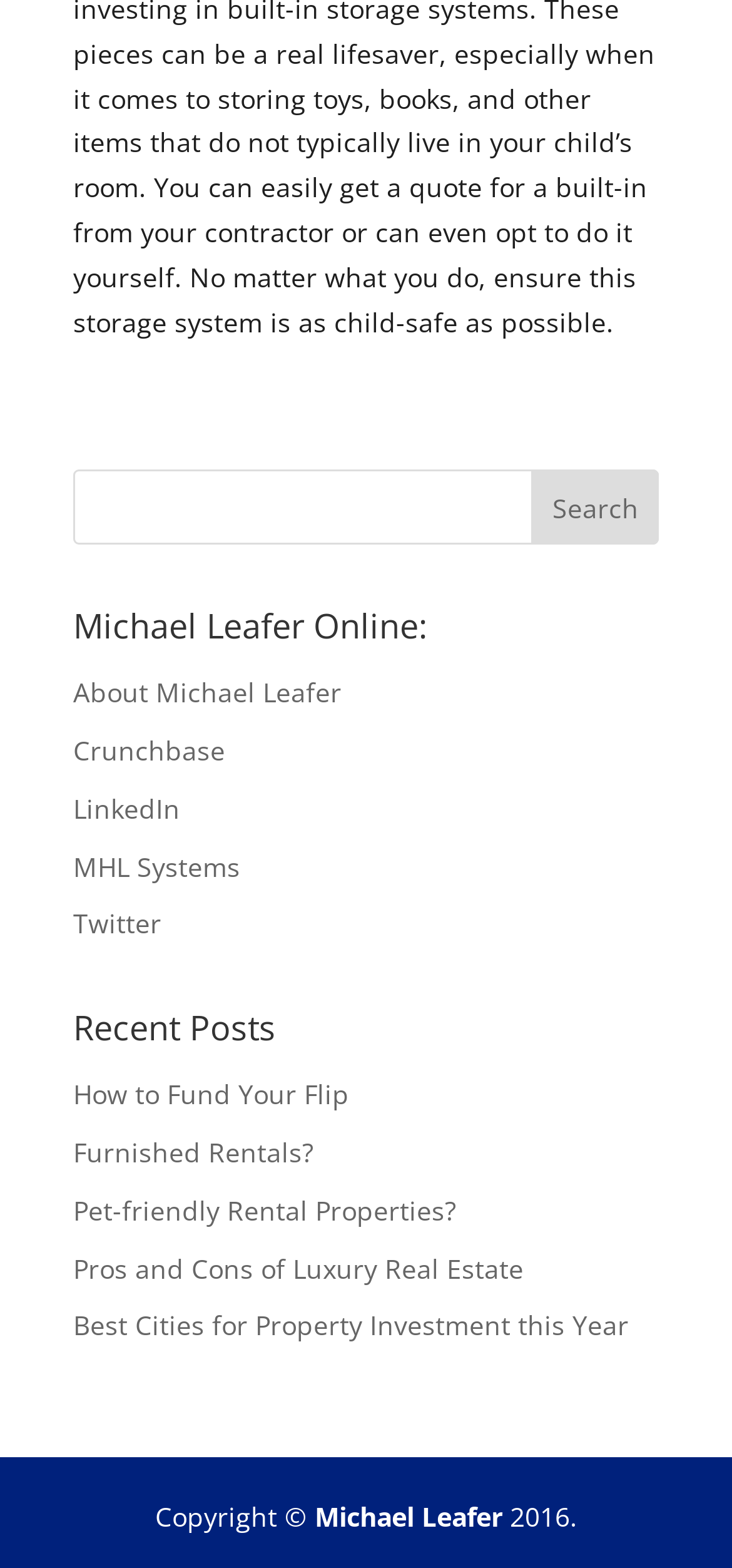What is the purpose of the textbox? Using the information from the screenshot, answer with a single word or phrase.

Search